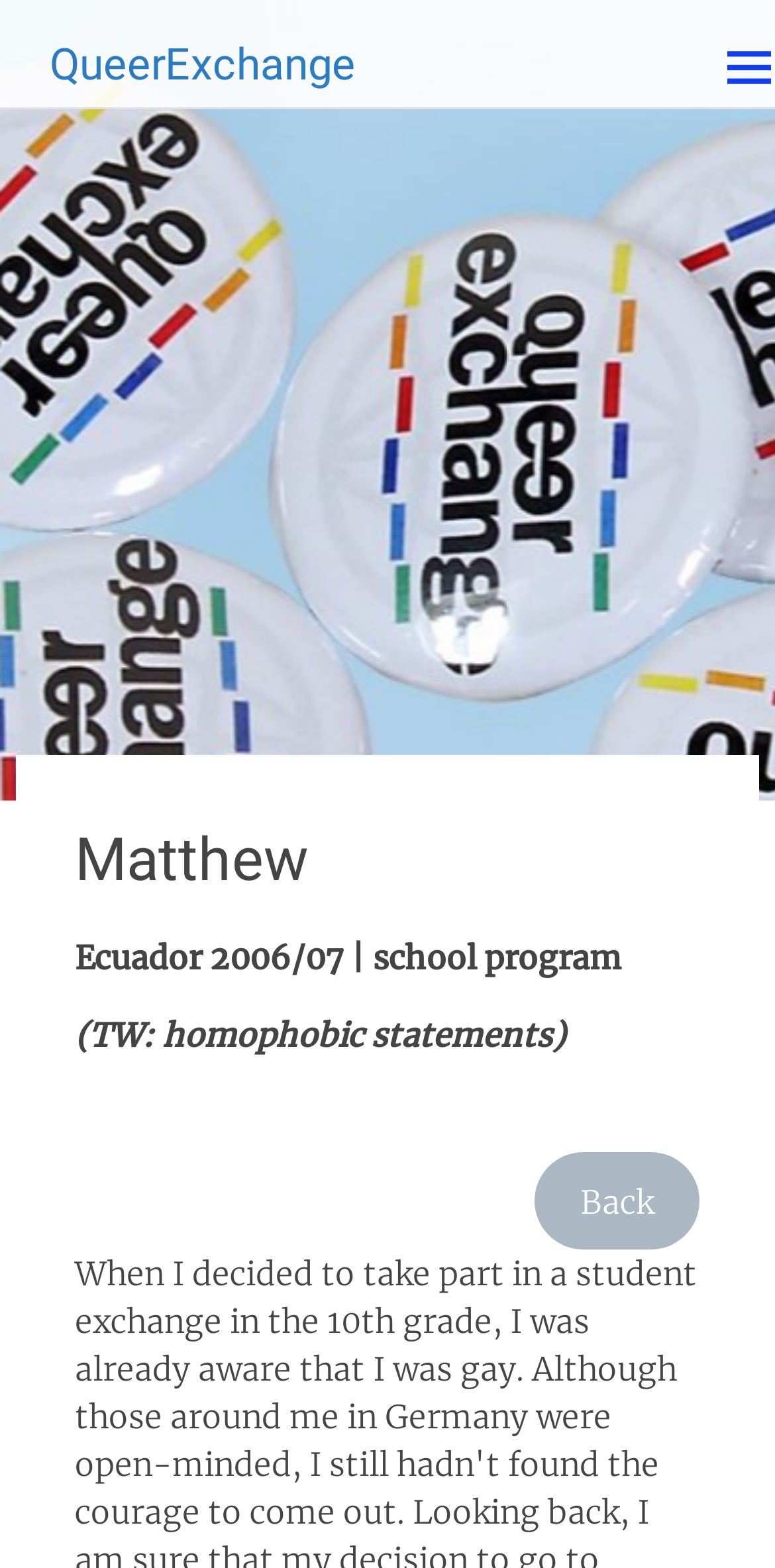Respond with a single word or phrase:
What is the purpose of the 'Back' link?

To go back